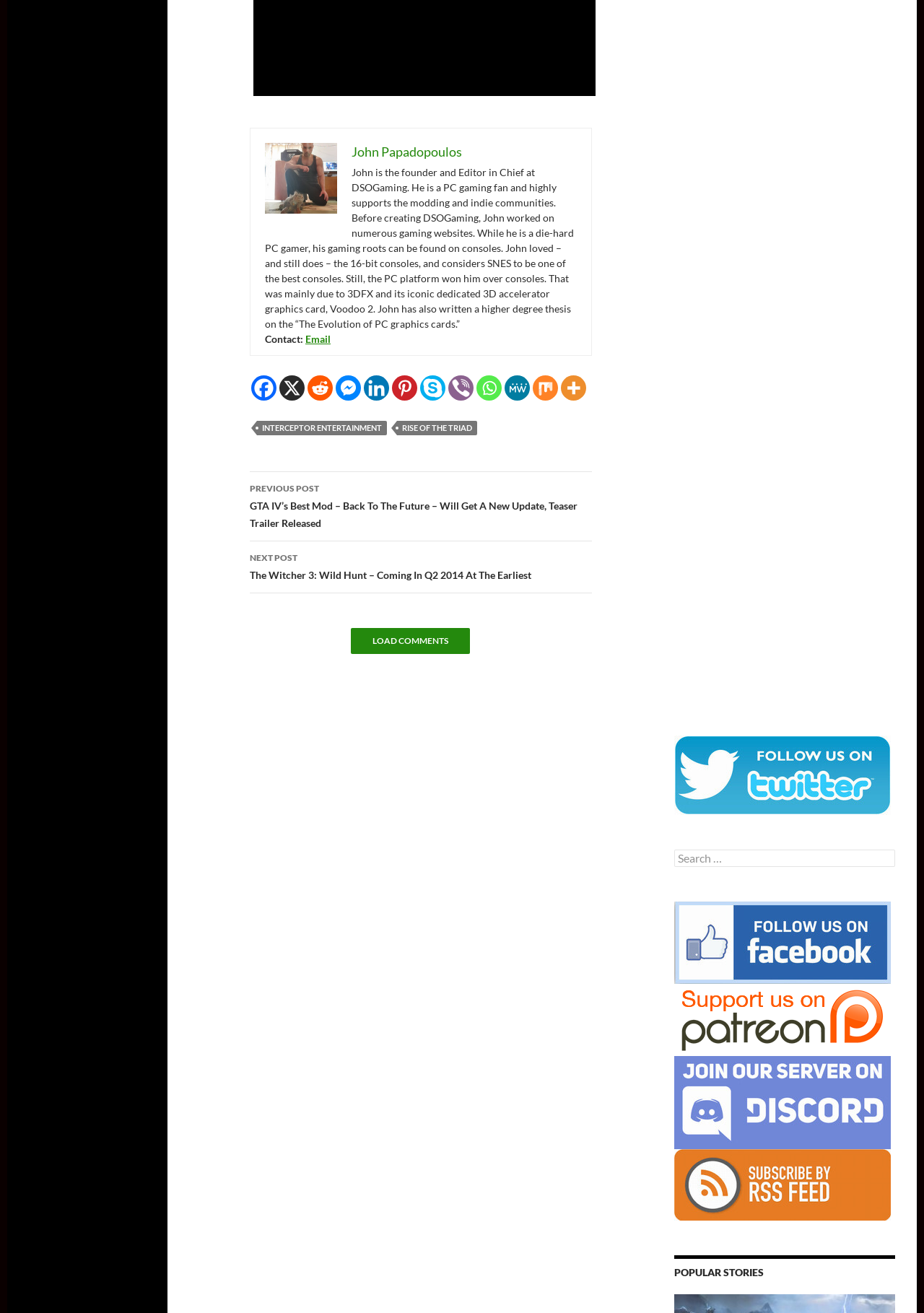How can you contact John?
Refer to the image and provide a one-word or short phrase answer.

Email